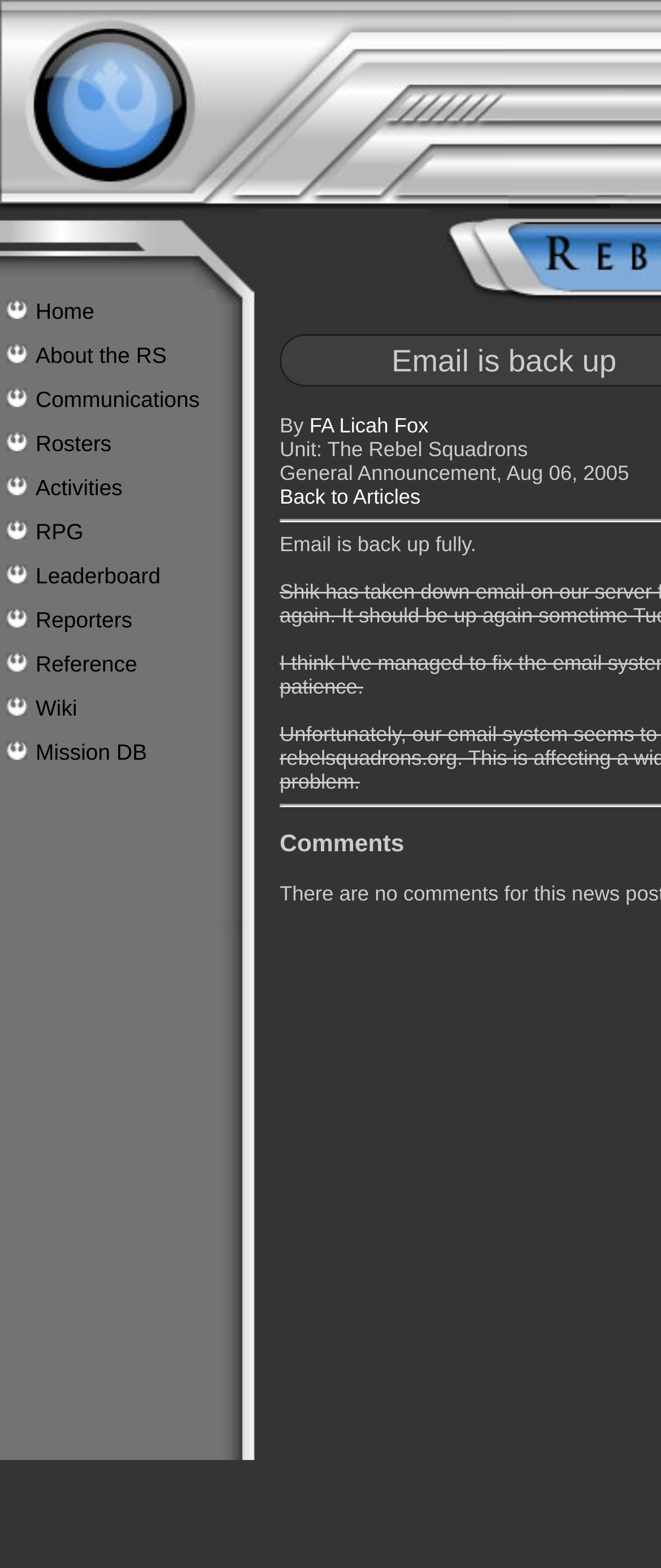Determine the bounding box coordinates of the region I should click to achieve the following instruction: "go to home page". Ensure the bounding box coordinates are four float numbers between 0 and 1, i.e., [left, top, right, bottom].

[0.038, 0.185, 0.326, 0.213]